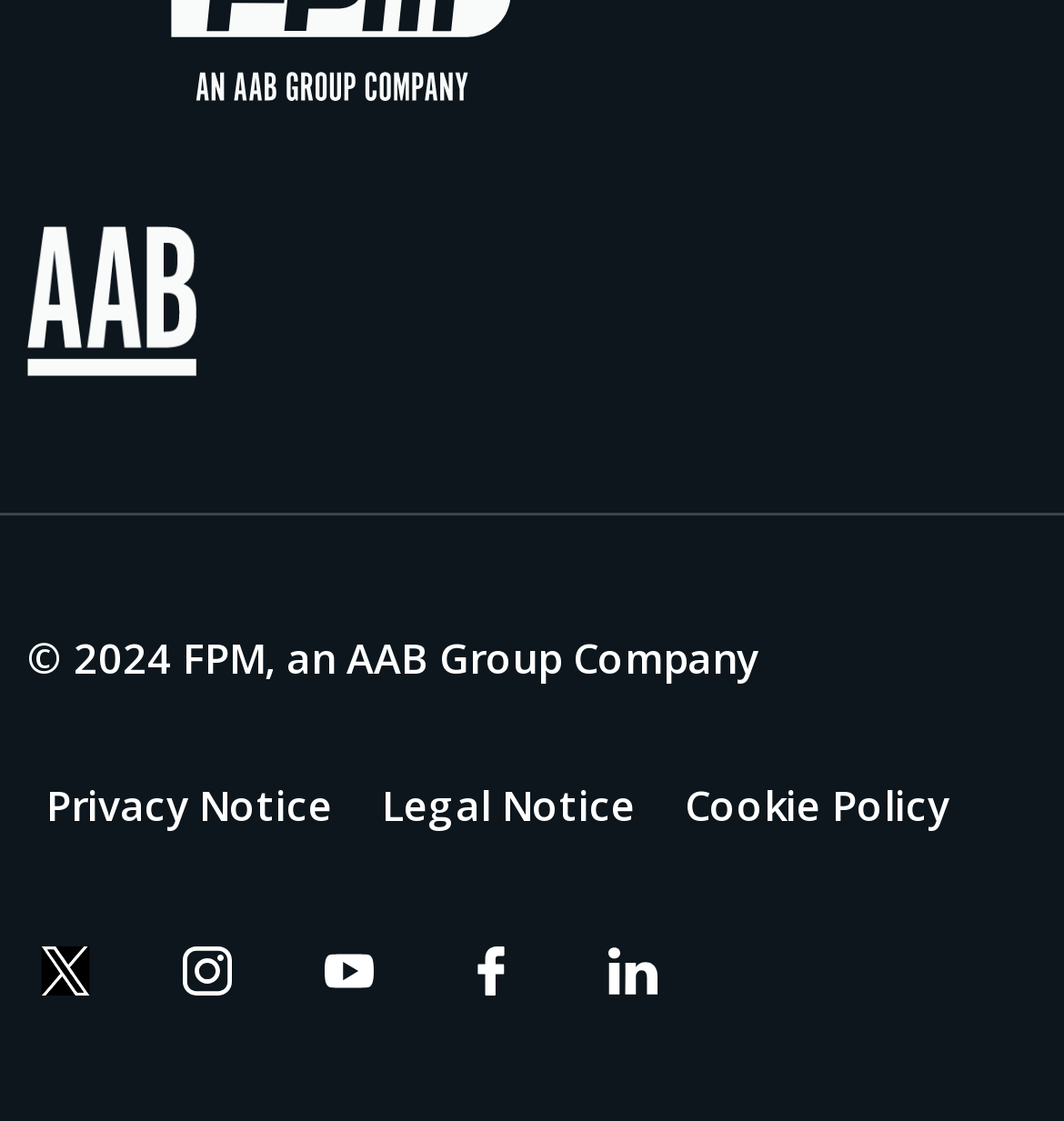Find the bounding box coordinates of the clickable area that will achieve the following instruction: "View privacy notice".

[0.026, 0.69, 0.331, 0.745]